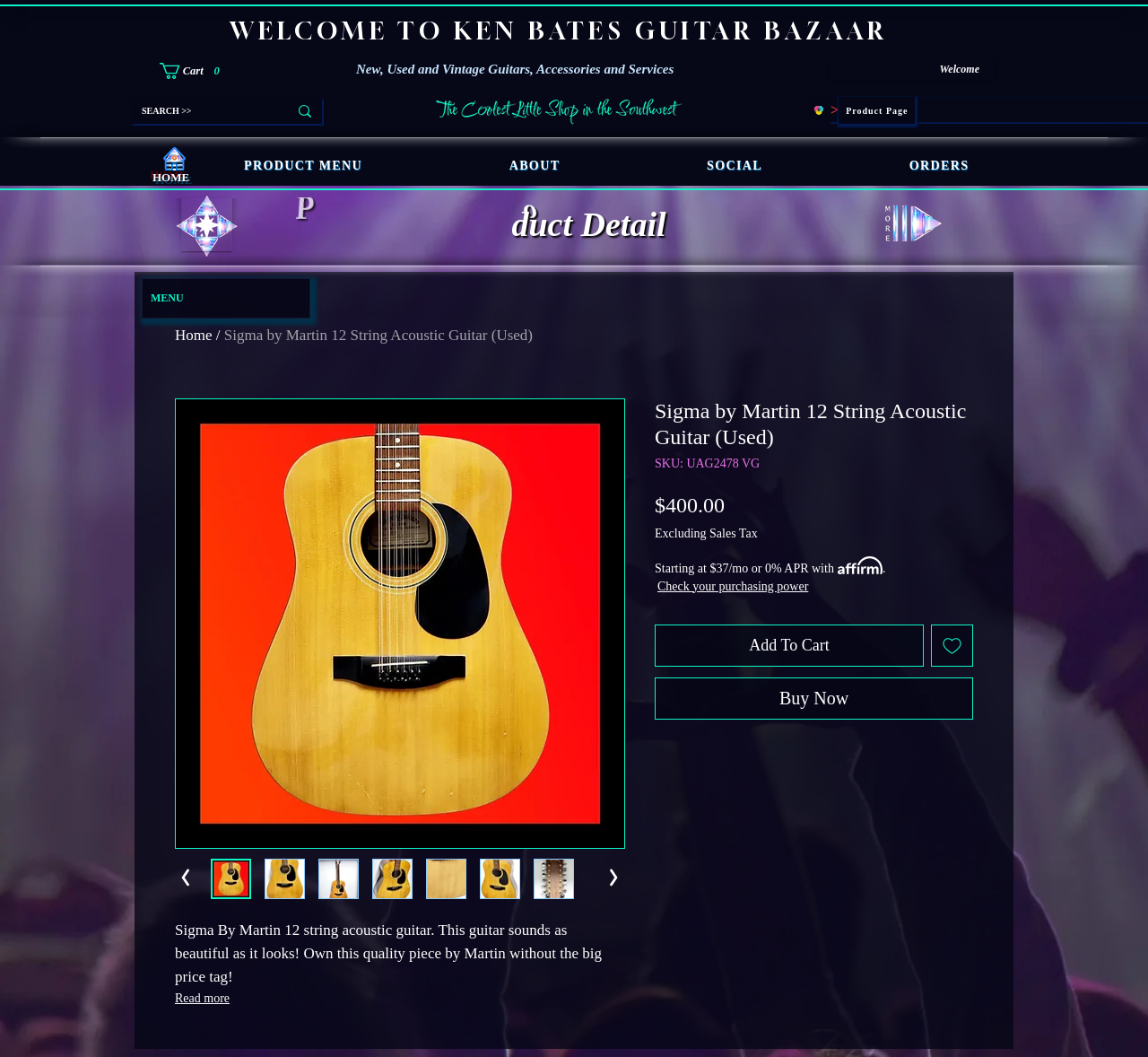Your task is to extract the text of the main heading from the webpage.

WELCOME TO KEN BATES GUITAR BAZAAR